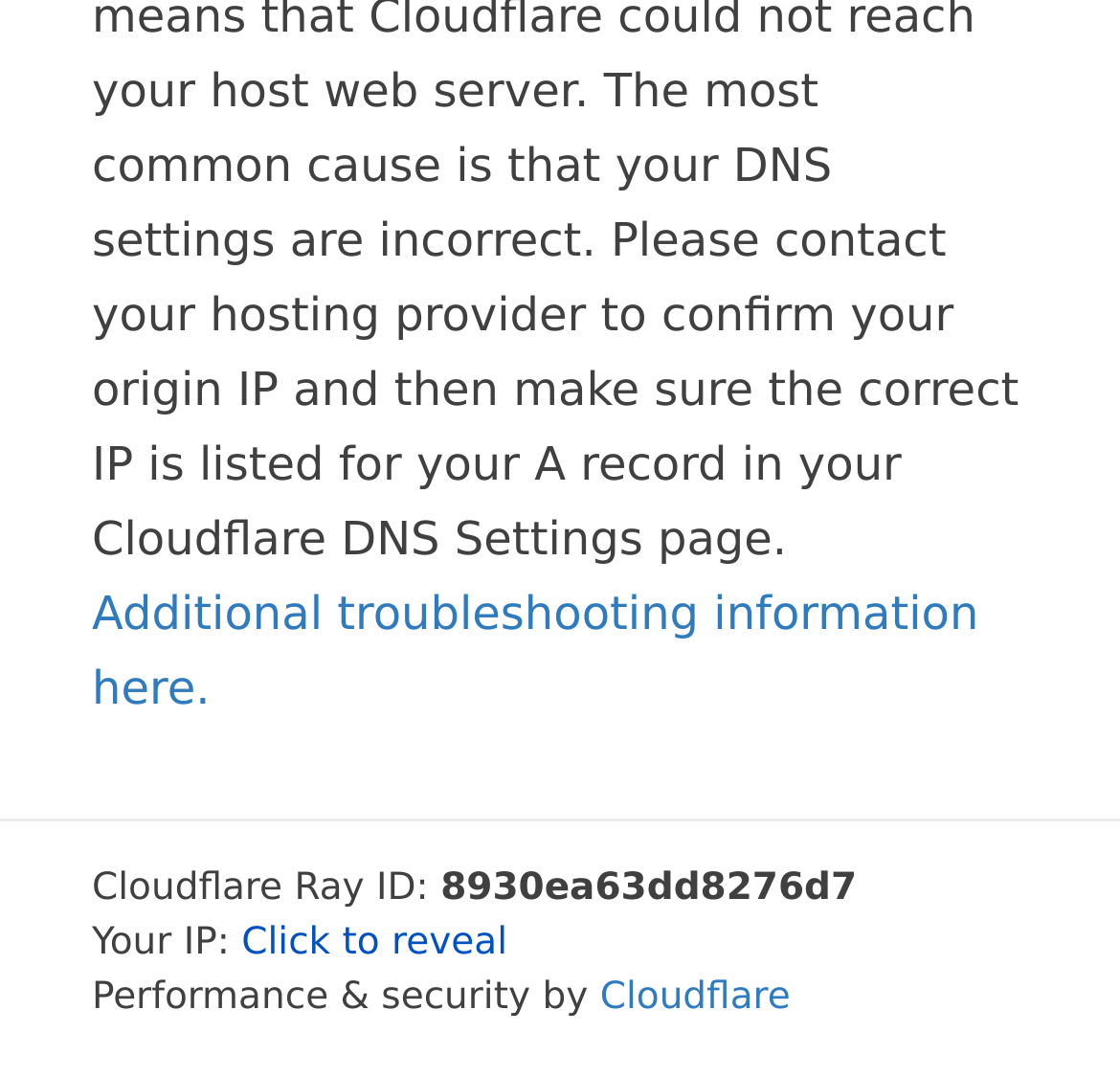What is the relationship between the link 'Additional troubleshooting information here.' and the current webpage?
Please craft a detailed and exhaustive response to the question.

The link 'Additional troubleshooting information here.' suggests that it provides additional information for troubleshooting, which is likely related to the current webpage's content or issue.